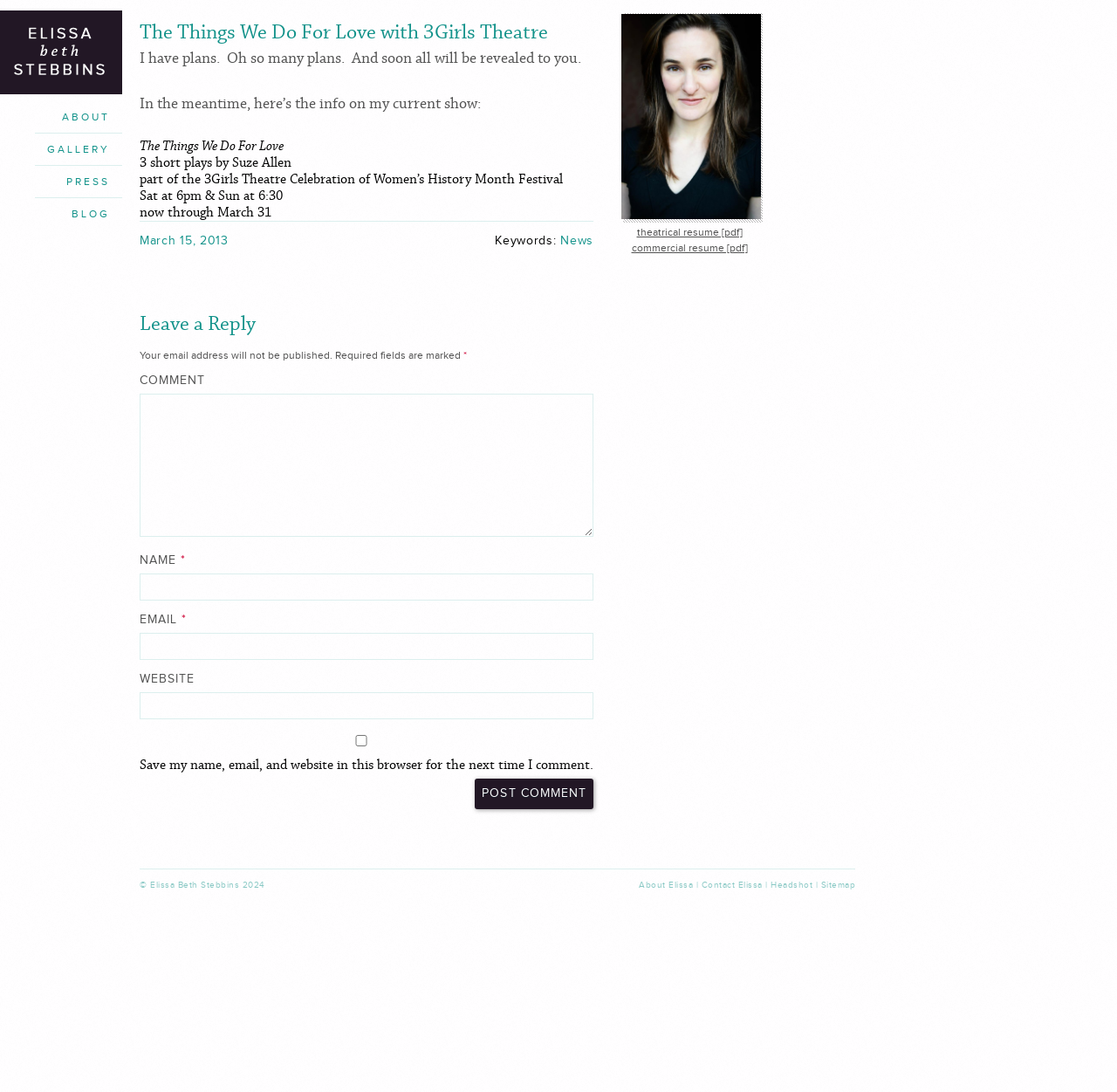Based on the element description "3Girls Theatre", predict the bounding box coordinates of the UI element.

[0.183, 0.157, 0.256, 0.172]